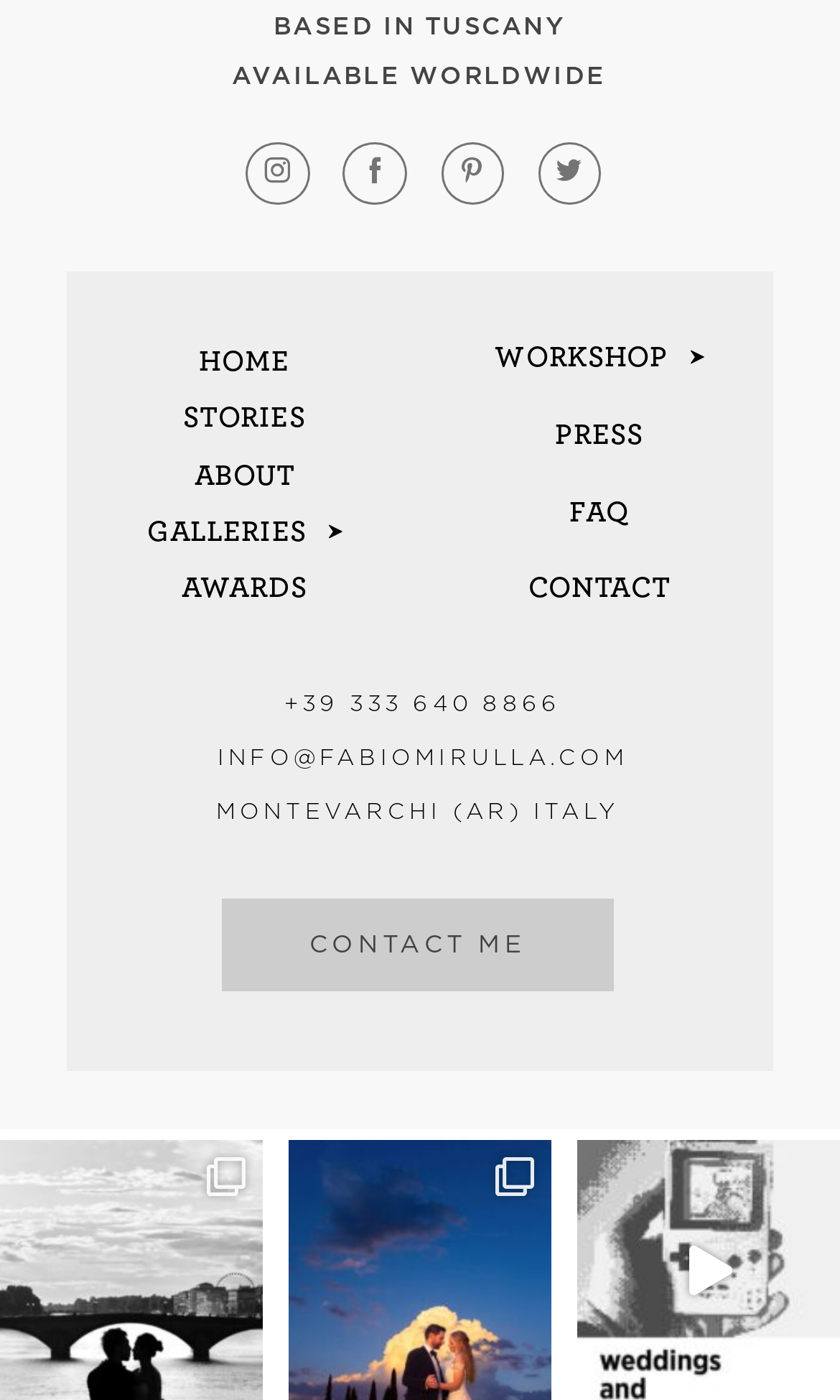Please identify the bounding box coordinates of the area I need to click to accomplish the following instruction: "click on HOME".

[0.237, 0.249, 0.345, 0.27]